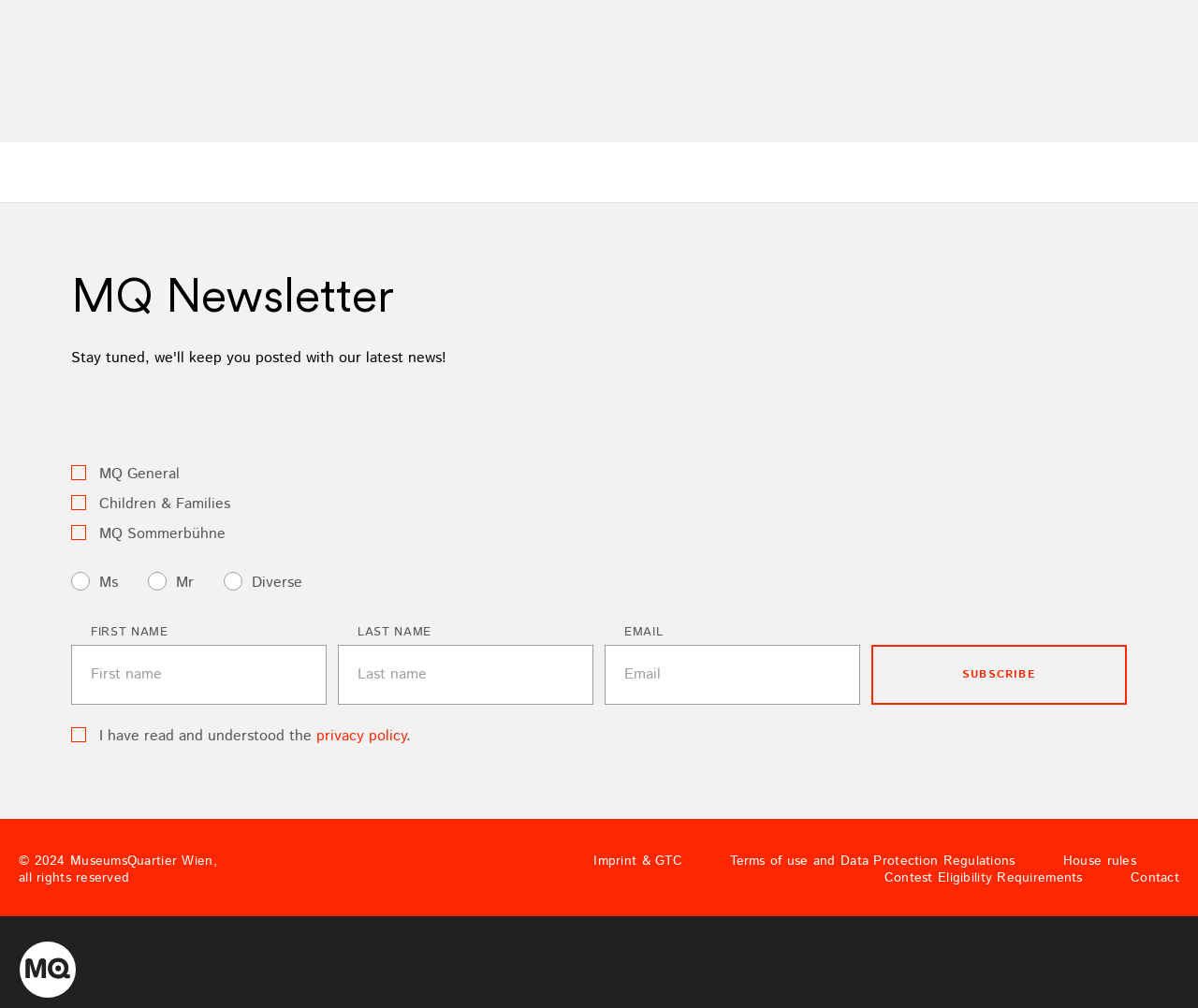Identify the bounding box coordinates of the part that should be clicked to carry out this instruction: "Click on 'Line'".

None